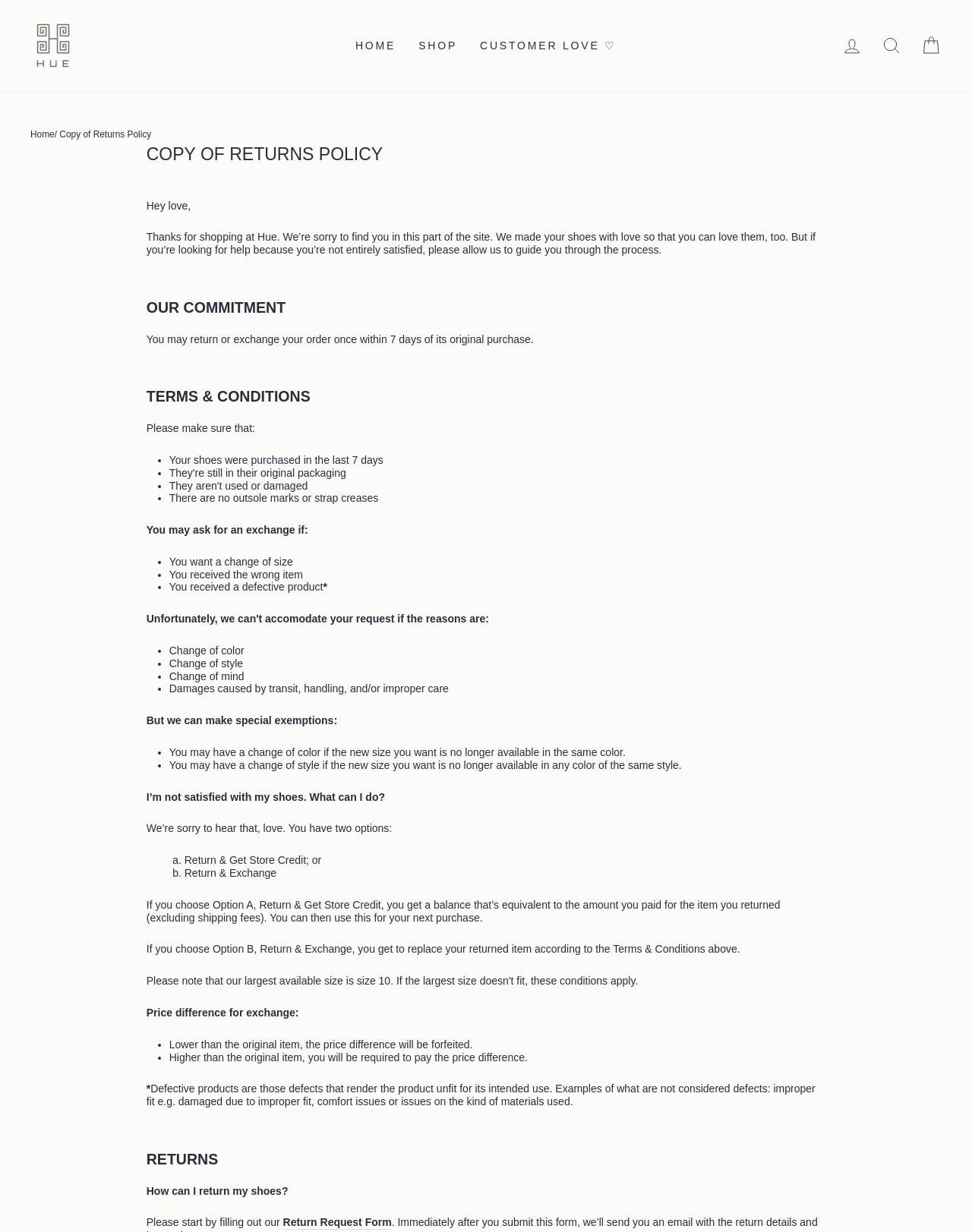Given the webpage screenshot, identify the bounding box of the UI element that matches this description: "CUSTOMER LOVE ♡".

[0.482, 0.027, 0.646, 0.047]